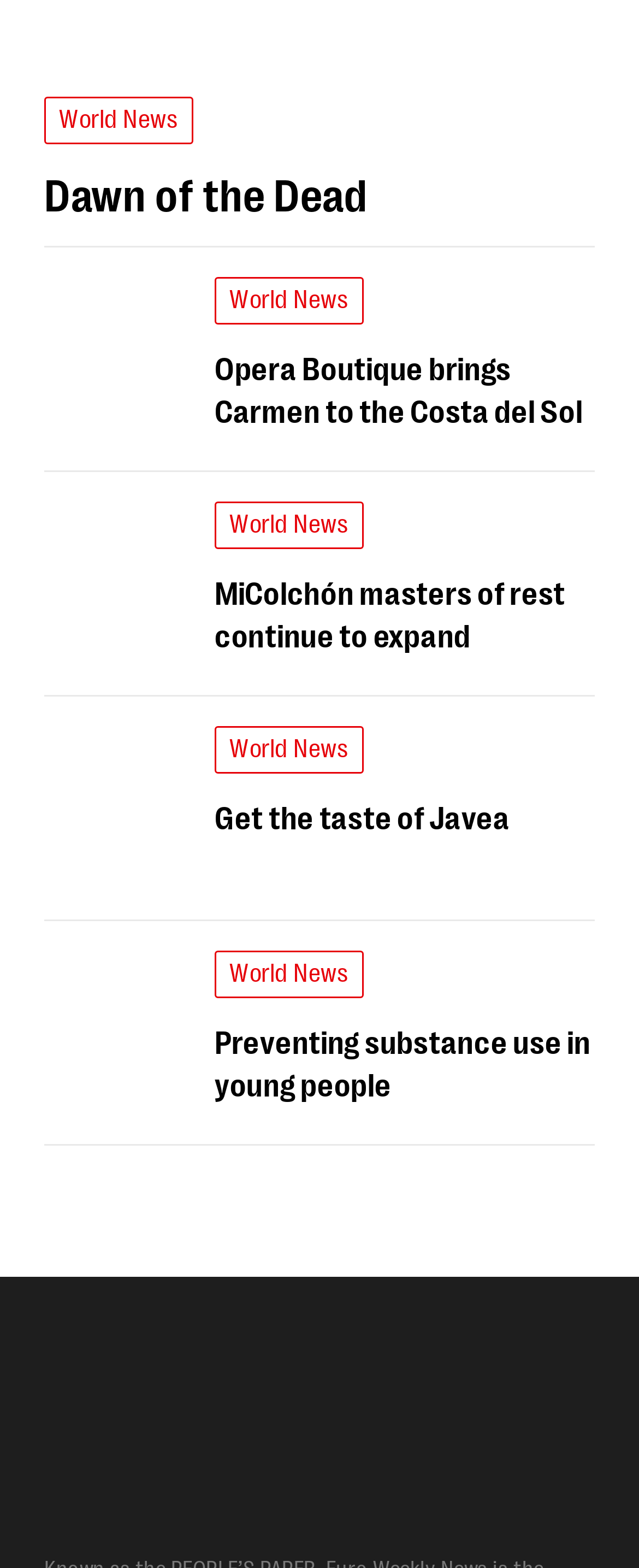What is the last news article about?
Could you give a comprehensive explanation in response to this question?

The last link on the page is 'Preventing substance use in young people', which is also a heading, indicating that it is the topic of the last news article.